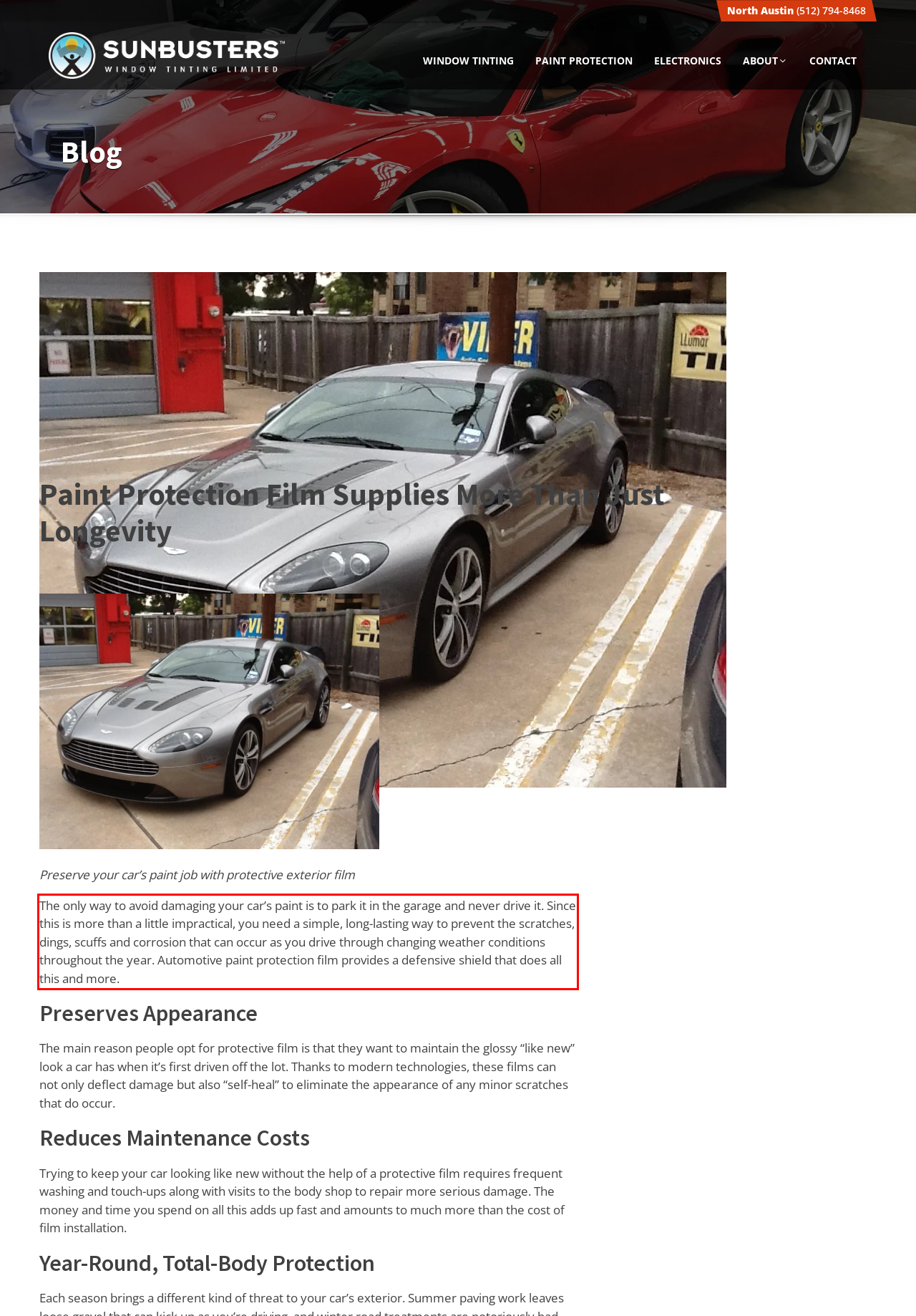You have a webpage screenshot with a red rectangle surrounding a UI element. Extract the text content from within this red bounding box.

The only way to avoid damaging your car’s paint is to park it in the garage and never drive it. Since this is more than a little impractical, you need a simple, long-lasting way to prevent the scratches, dings, scuffs and corrosion that can occur as you drive through changing weather conditions throughout the year. Automotive paint protection film provides a defensive shield that does all this and more.